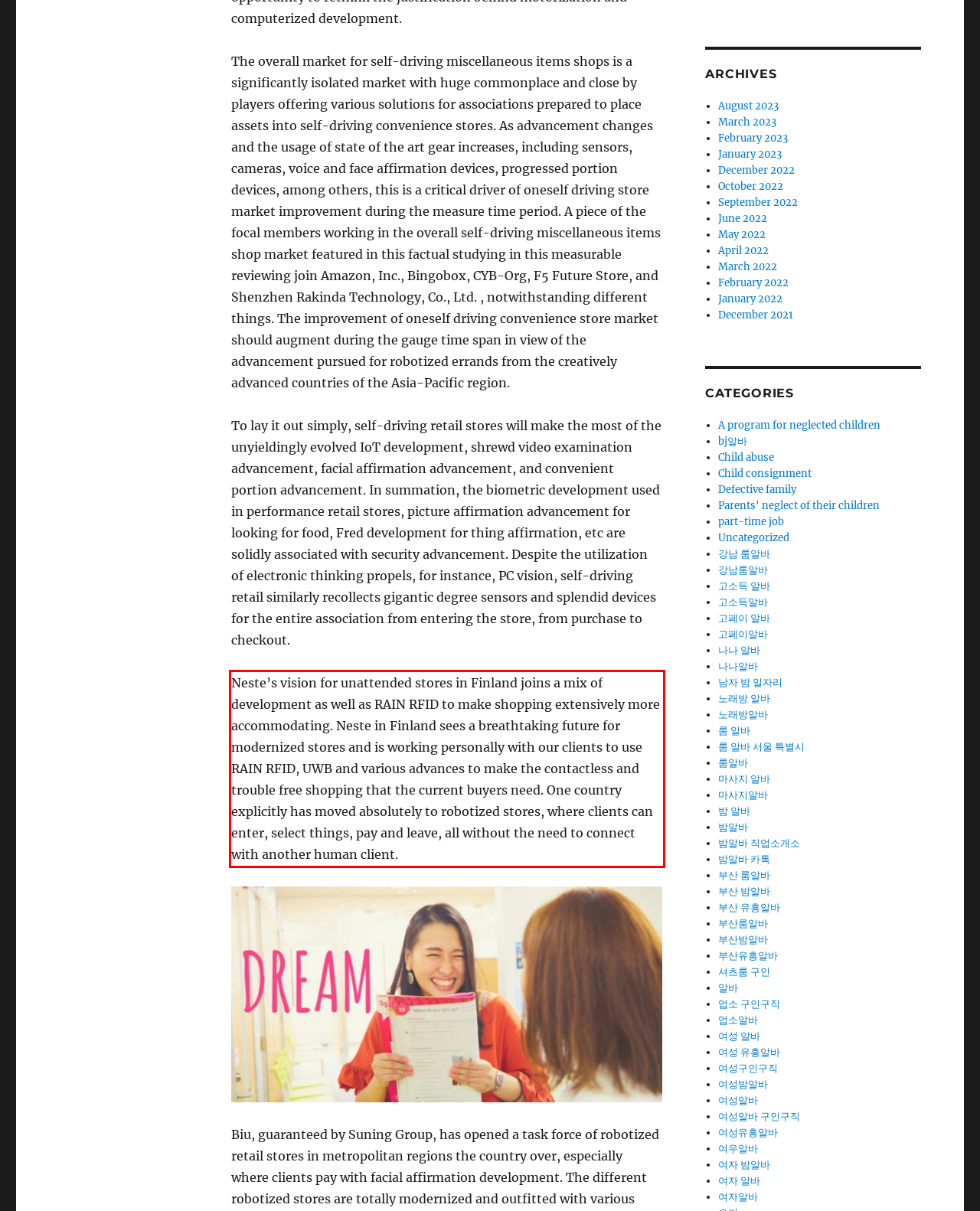Identify the red bounding box in the webpage screenshot and perform OCR to generate the text content enclosed.

Neste’s vision for unattended stores in Finland joins a mix of development as well as RAIN RFID to make shopping extensively more accommodating. Neste in Finland sees a breathtaking future for modernized stores and is working personally with our clients to use RAIN RFID, UWB and various advances to make the contactless and trouble free shopping that the current buyers need. One country explicitly has moved absolutely to robotized stores, where clients can enter, select things, pay and leave, all without the need to connect with another human client.